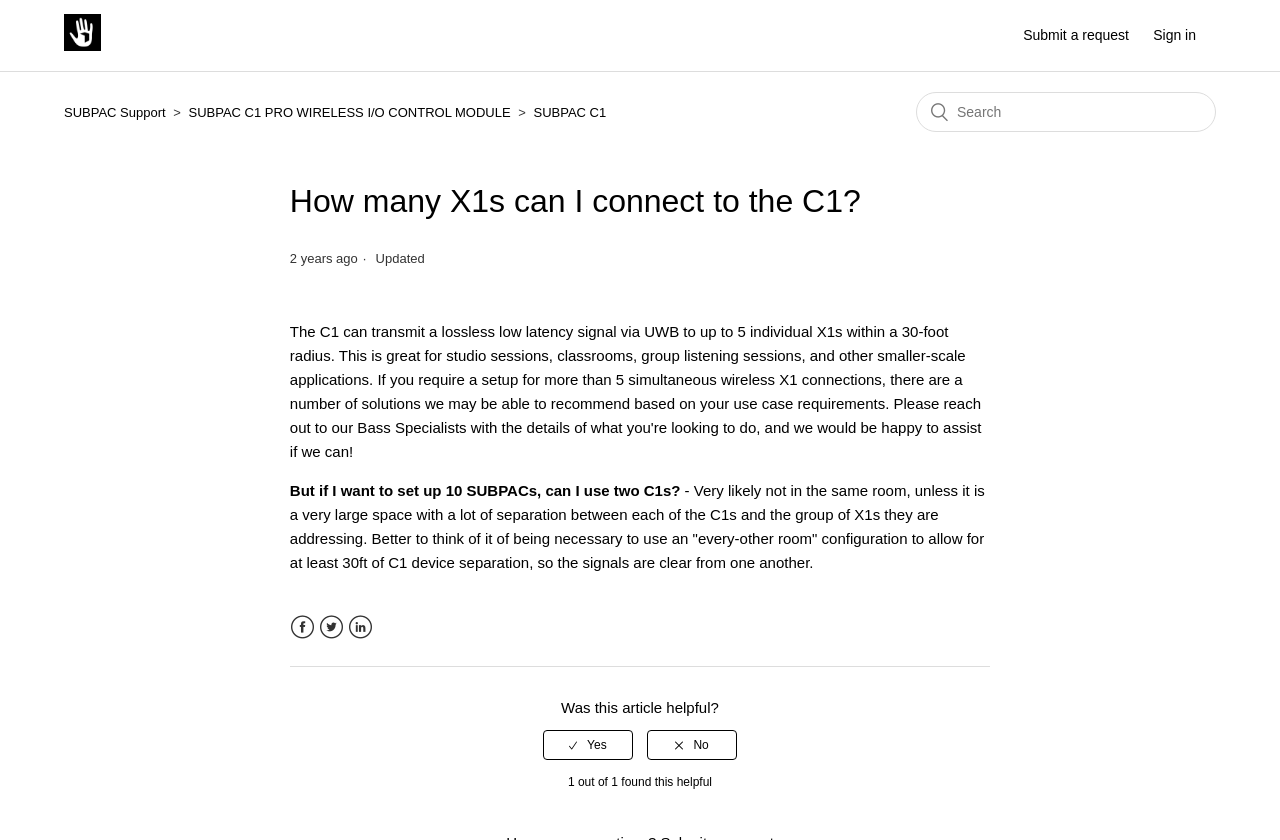Pinpoint the bounding box coordinates of the element that must be clicked to accomplish the following instruction: "Sign in". The coordinates should be in the format of four float numbers between 0 and 1, i.e., [left, top, right, bottom].

[0.901, 0.023, 0.95, 0.062]